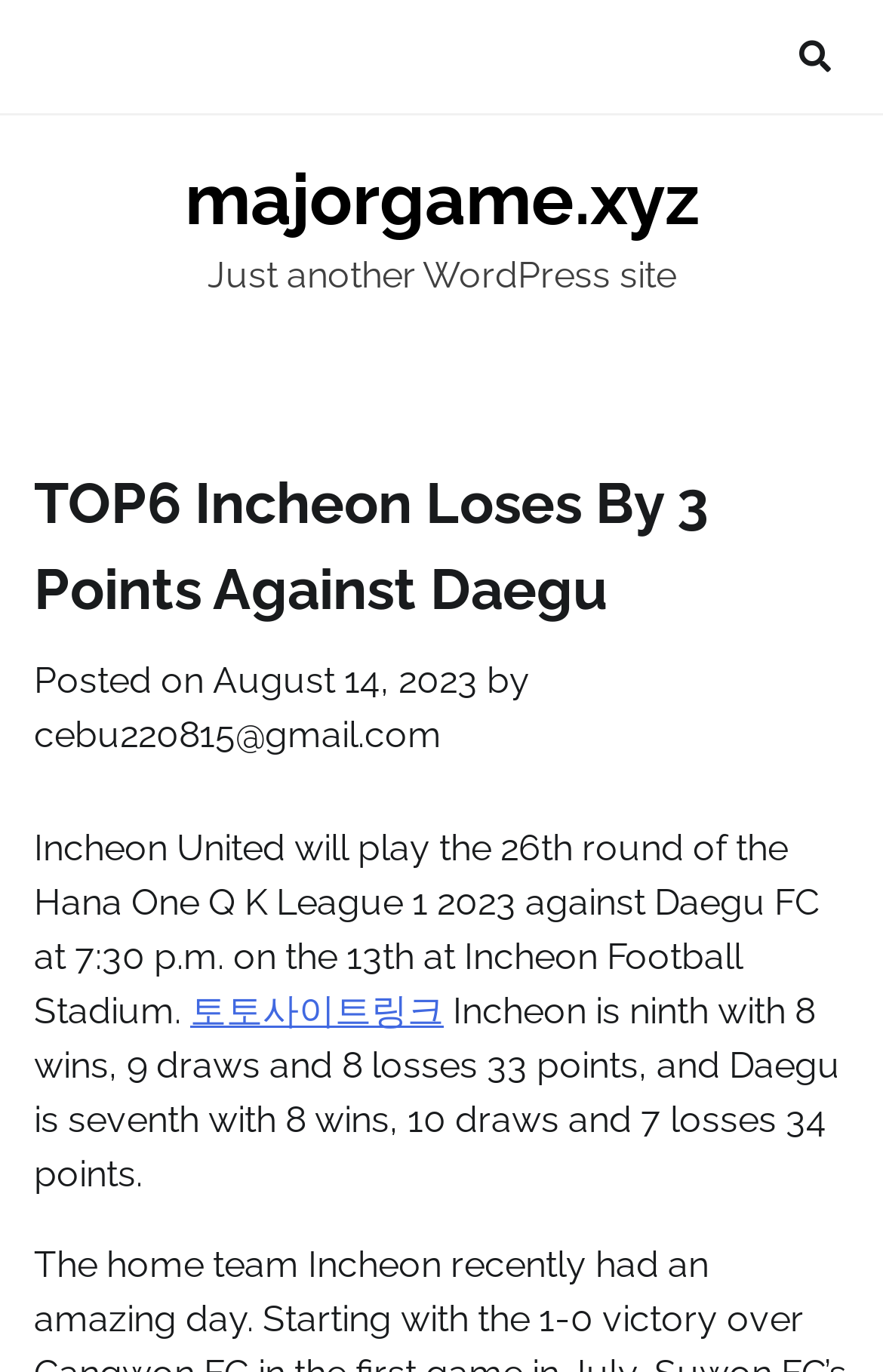Explain the webpage in detail.

The webpage appears to be a sports news article about a football match between Incheon United and Daegu FC. At the top of the page, there is a header with the title "TOP6 Incheon Loses By 3 Points Against Daegu" and a link to the website "majorgame.xyz". Below the header, there is a brief description of the website, "Just another WordPress site".

The main content of the article is divided into sections. The first section starts with the text "Posted on" followed by the date "August 14, 2023", and then the author's email address "cebu220815@gmail.com". Below this, there is a paragraph summarizing the upcoming match between Incheon United and Daegu FC, including the date, time, and location of the match.

To the right of the summary, there is a link with a Korean text "토토사이트링크". Below the summary, there is another paragraph providing more information about the teams' current standings, including their win, draw, and loss records, as well as their points.

There are two links at the top-right corner of the page, one with a symbol "\uf002" and another with the website's URL "majorgame.xyz".